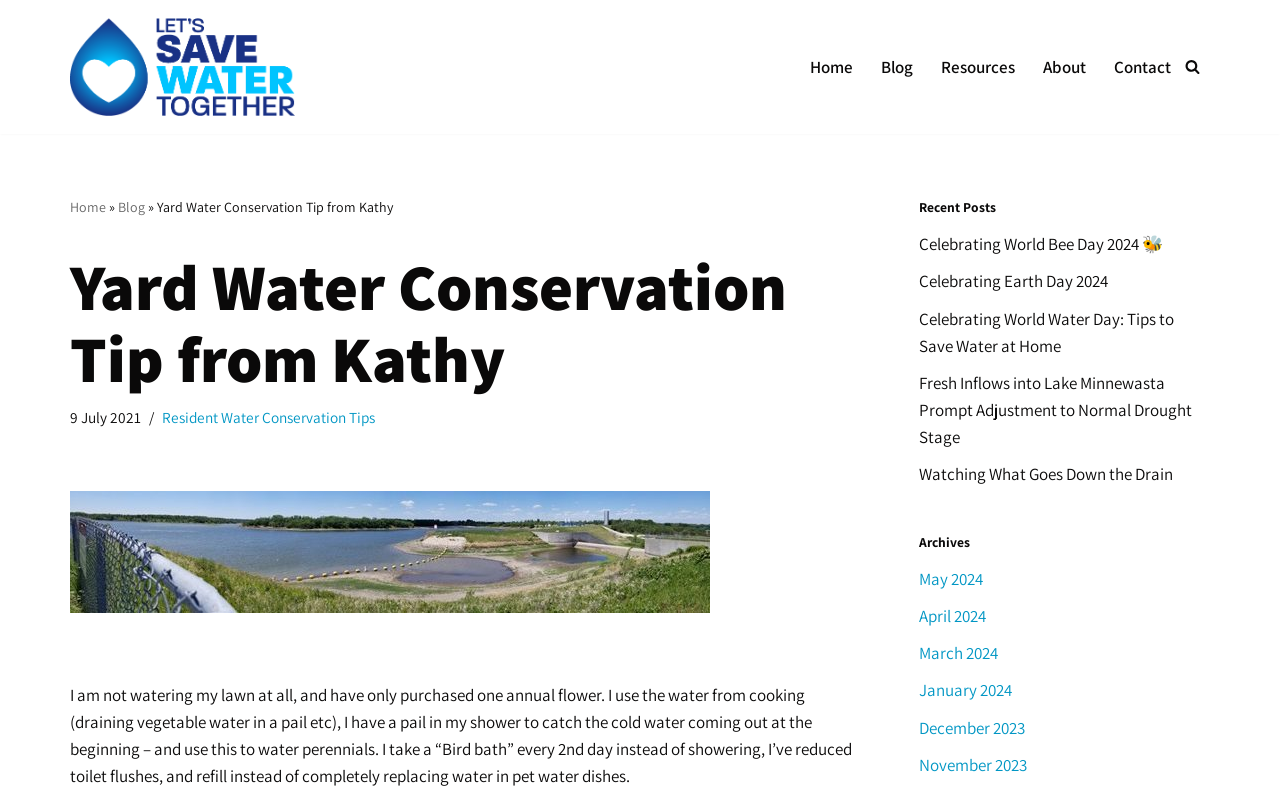Please locate the bounding box coordinates of the element that should be clicked to achieve the given instruction: "Read Resident Water Conservation Tips".

[0.127, 0.513, 0.293, 0.539]